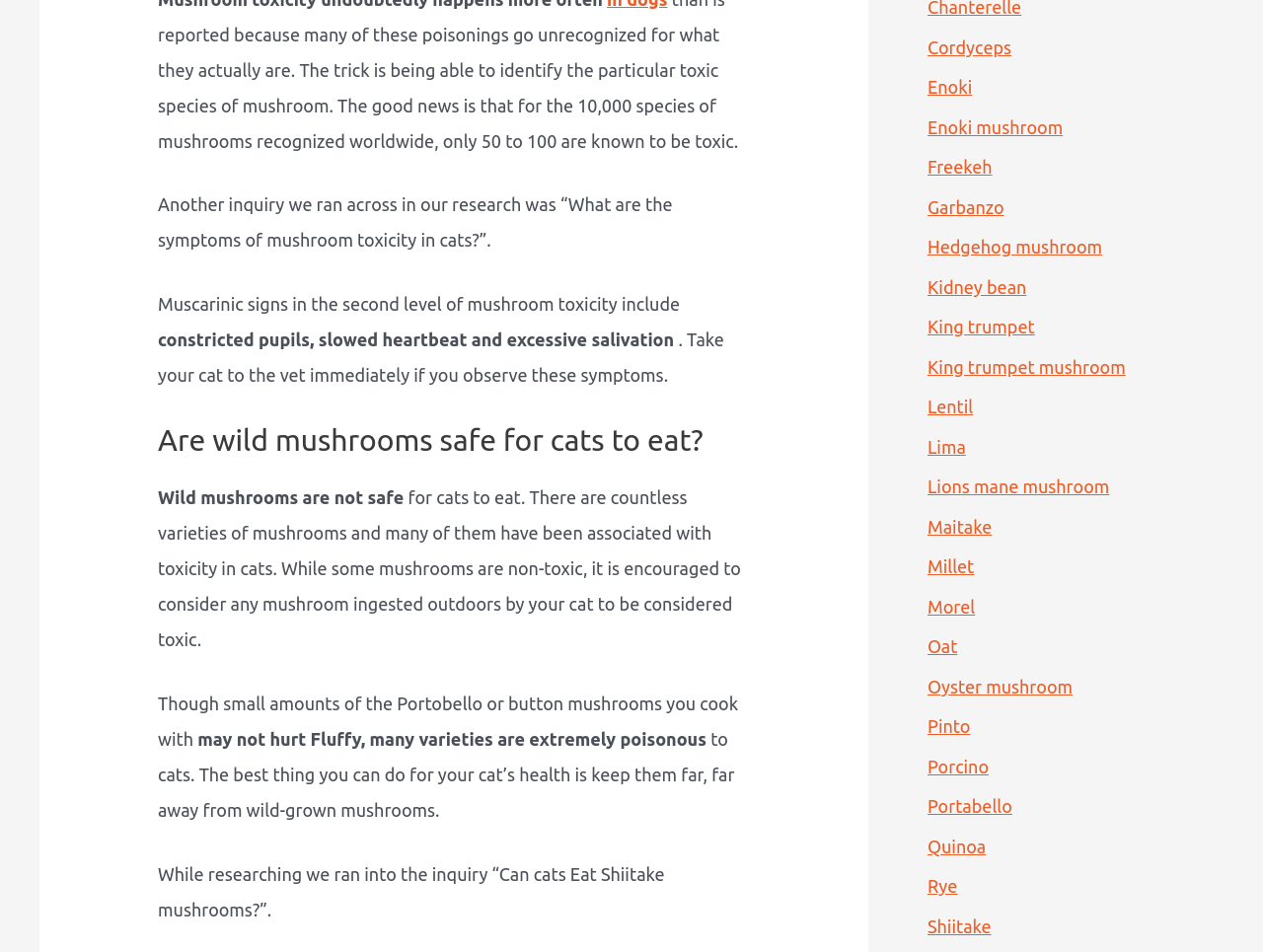What type of mushroom is mentioned as non-toxic?
Based on the visual, give a brief answer using one word or a short phrase.

Portobello